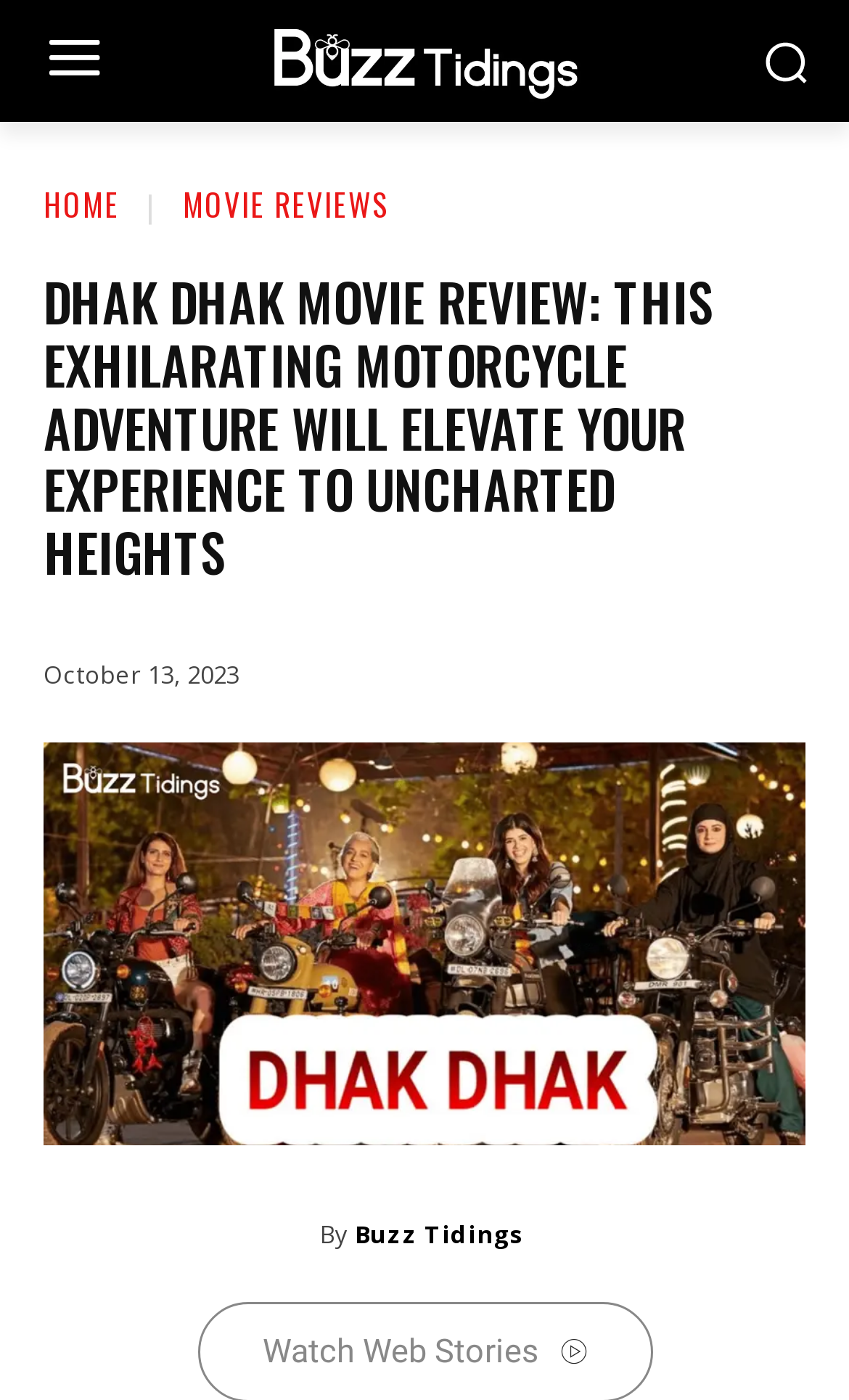Provide a brief response in the form of a single word or phrase:
How many navigation links are there in the top bar?

2